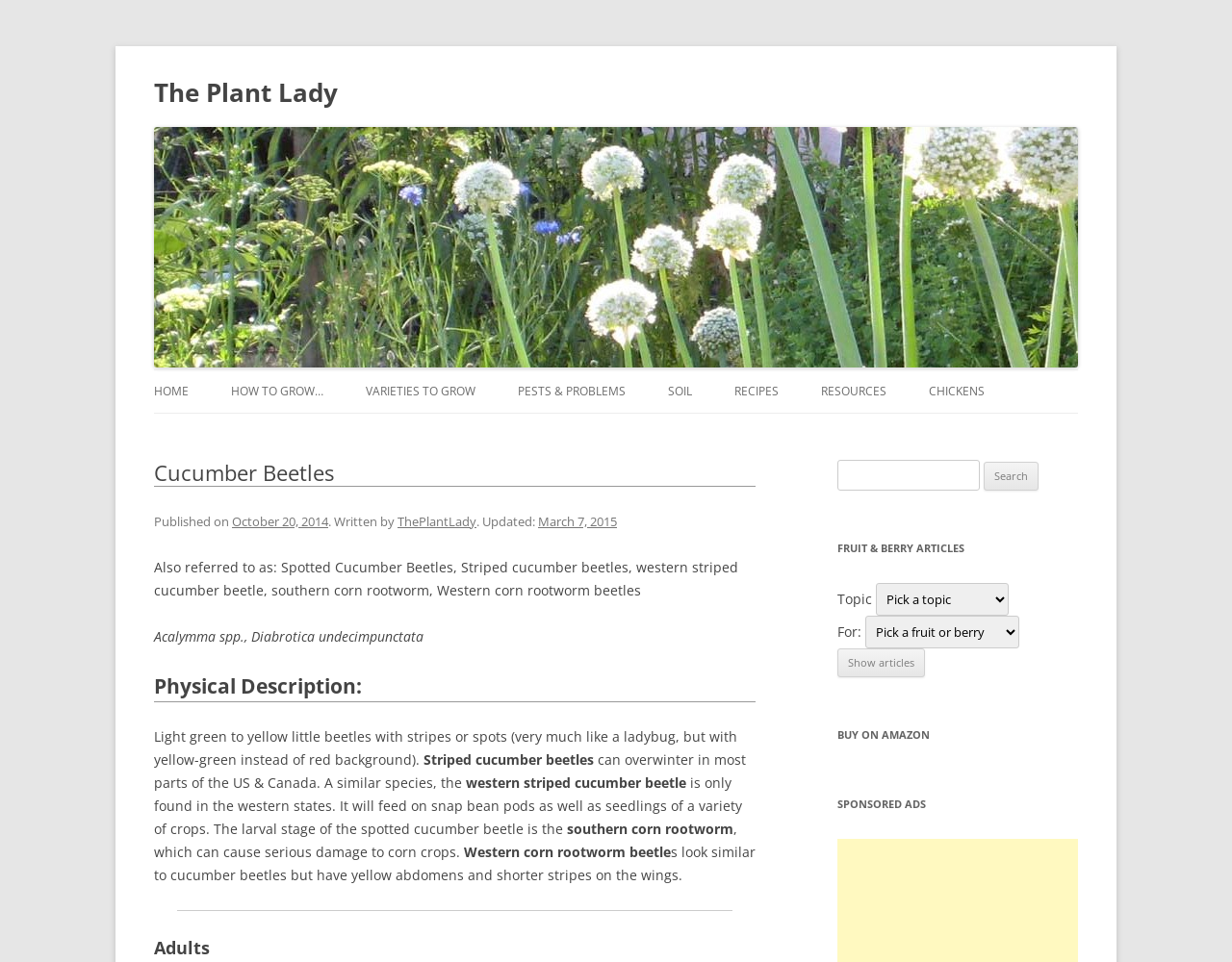Please identify the primary heading on the webpage and return its text.

The Plant Lady